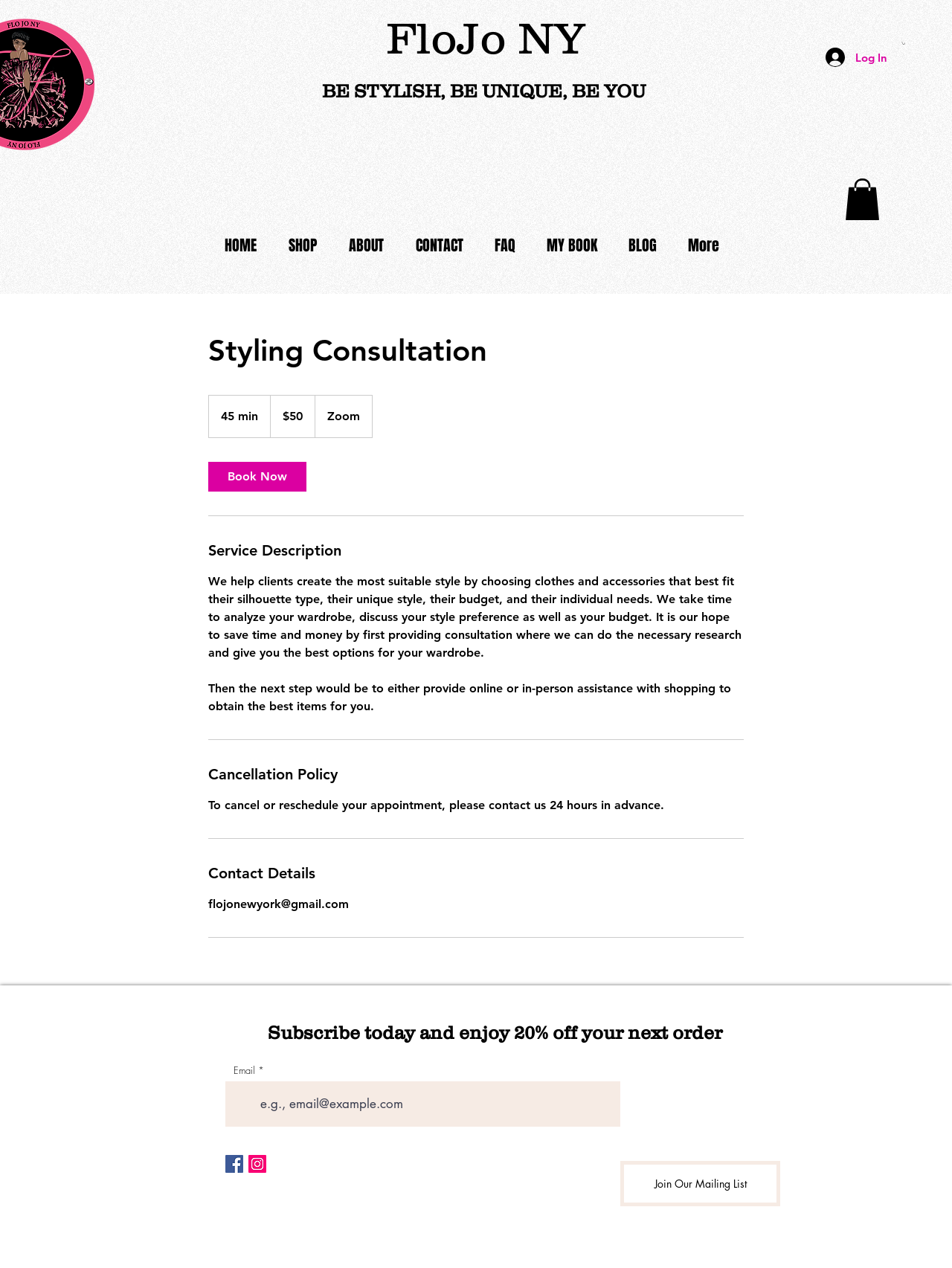Given the description BLOG, predict the bounding box coordinates of the UI element. Ensure the coordinates are in the format (top-left x, top-left y, bottom-right x, bottom-right y) and all values are between 0 and 1.

[0.644, 0.156, 0.706, 0.232]